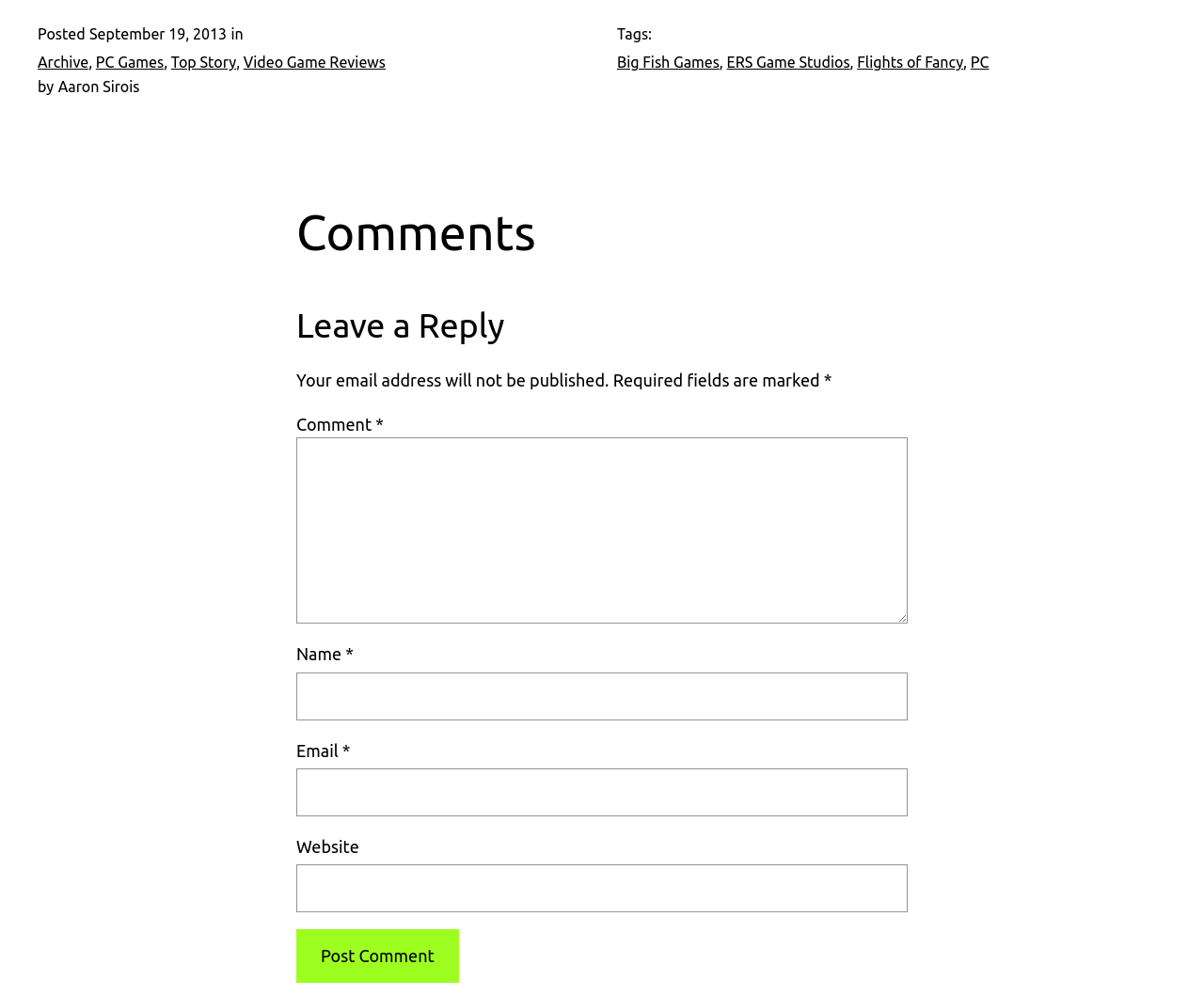Please determine the bounding box coordinates of the element to click on in order to accomplish the following task: "Click on the 'PC Games' link". Ensure the coordinates are four float numbers ranging from 0 to 1, i.e., [left, top, right, bottom].

[0.08, 0.054, 0.136, 0.071]